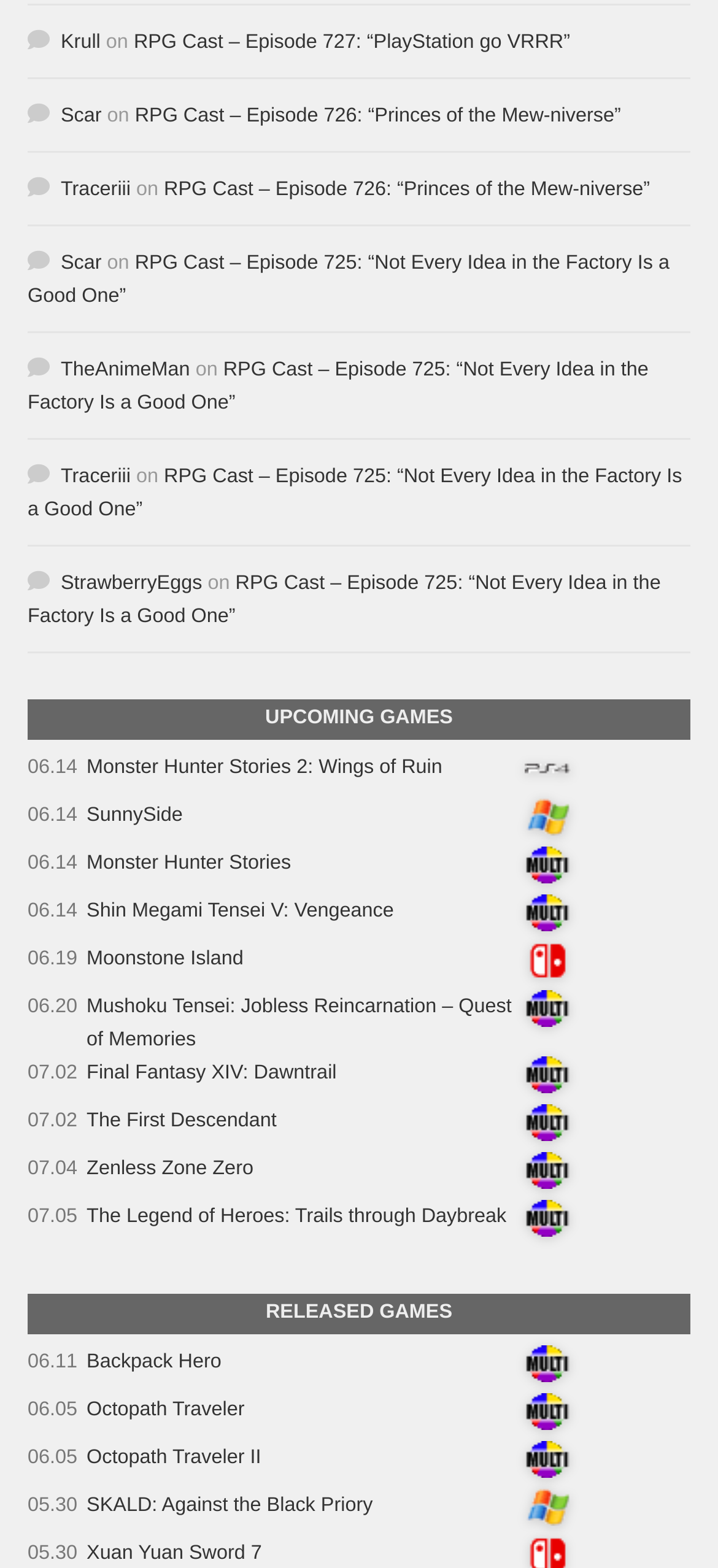Analyze the image and deliver a detailed answer to the question: What is the date of the first released game?

I looked at the 'RELEASED GAMES' section and found the first game listed, which has a date of '06.11'.